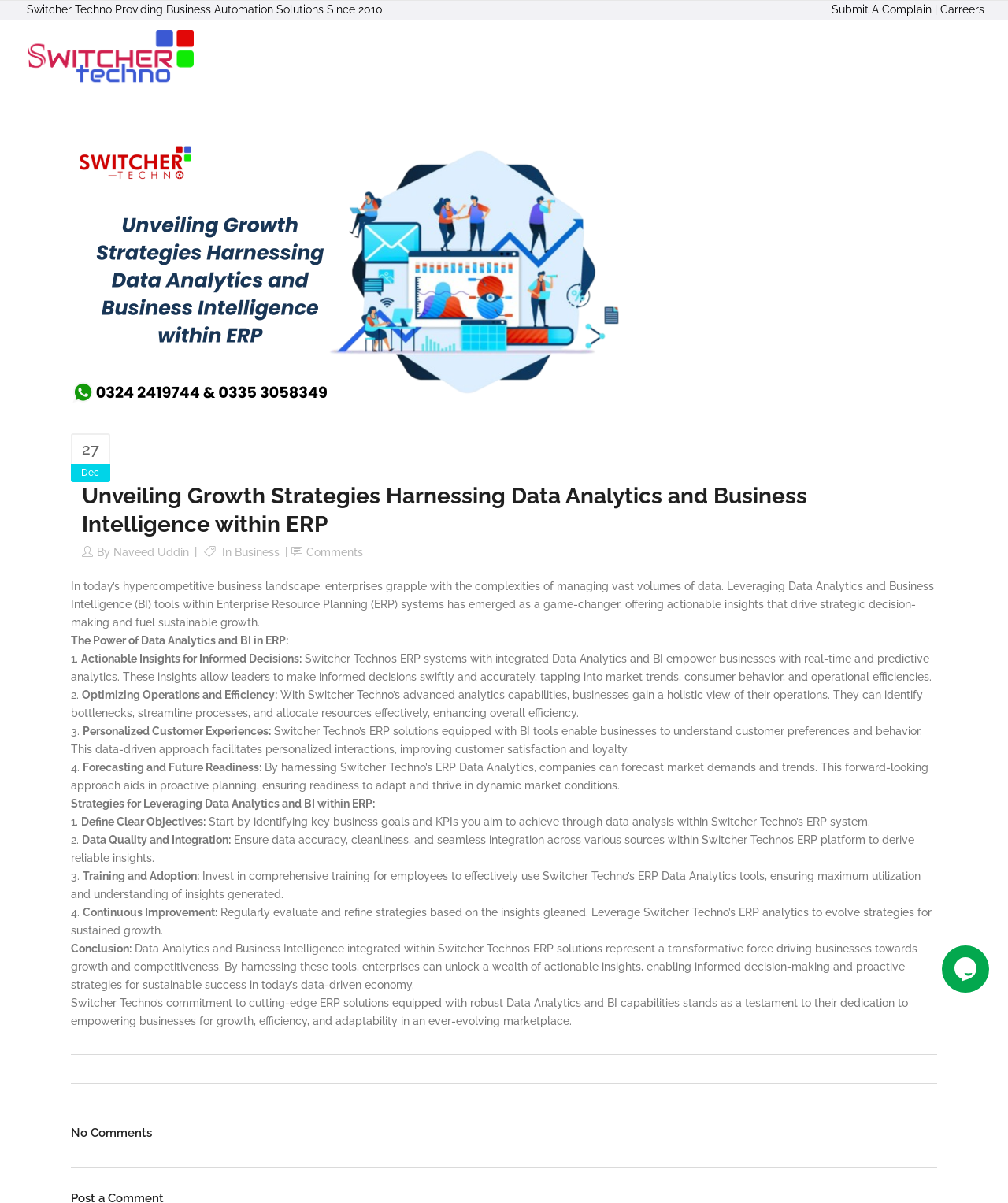Locate the bounding box coordinates of the element you need to click to accomplish the task described by this instruction: "Click on the 'Carreers' link".

[0.933, 0.003, 0.977, 0.013]